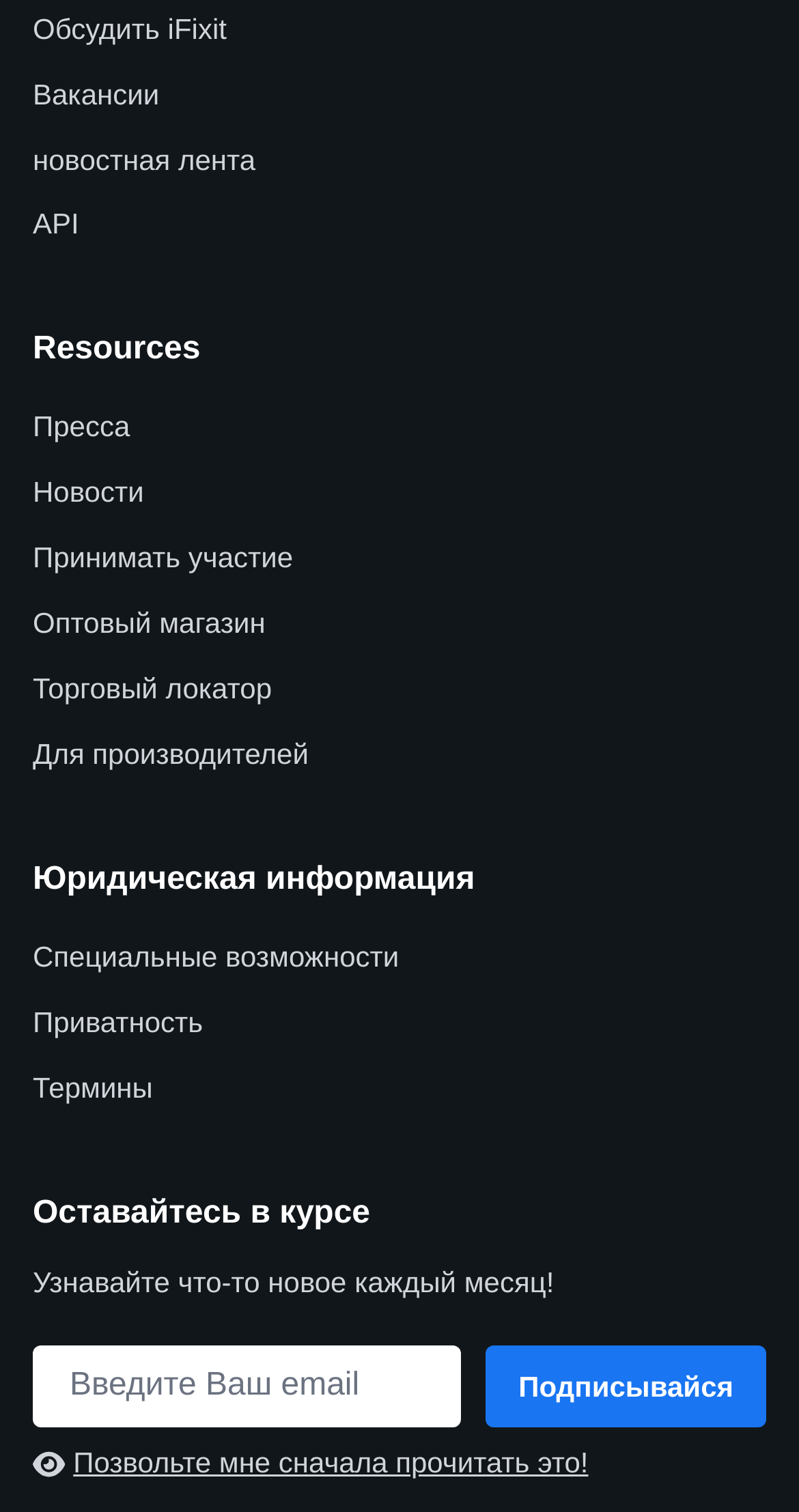What is the first link on the webpage?
Look at the image and respond with a one-word or short-phrase answer.

Обсудить iFixit